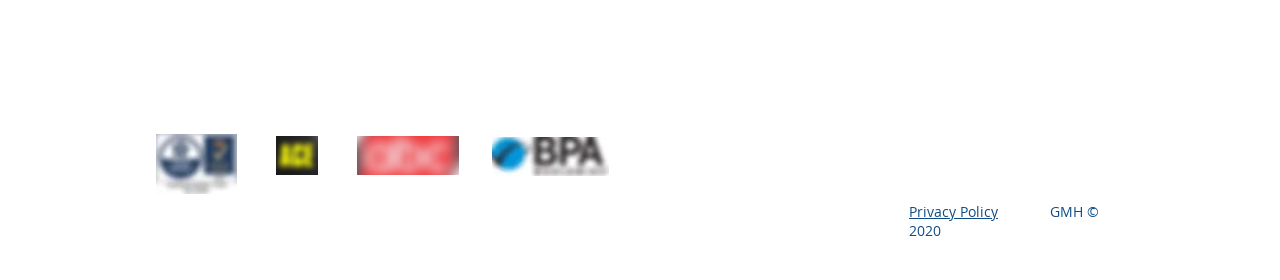Using the provided description INFORMATION, find the bounding box coordinates for the UI element. Provide the coordinates in (top-left x, top-left y, bottom-right x, bottom-right y) format, ensuring all values are between 0 and 1.

None